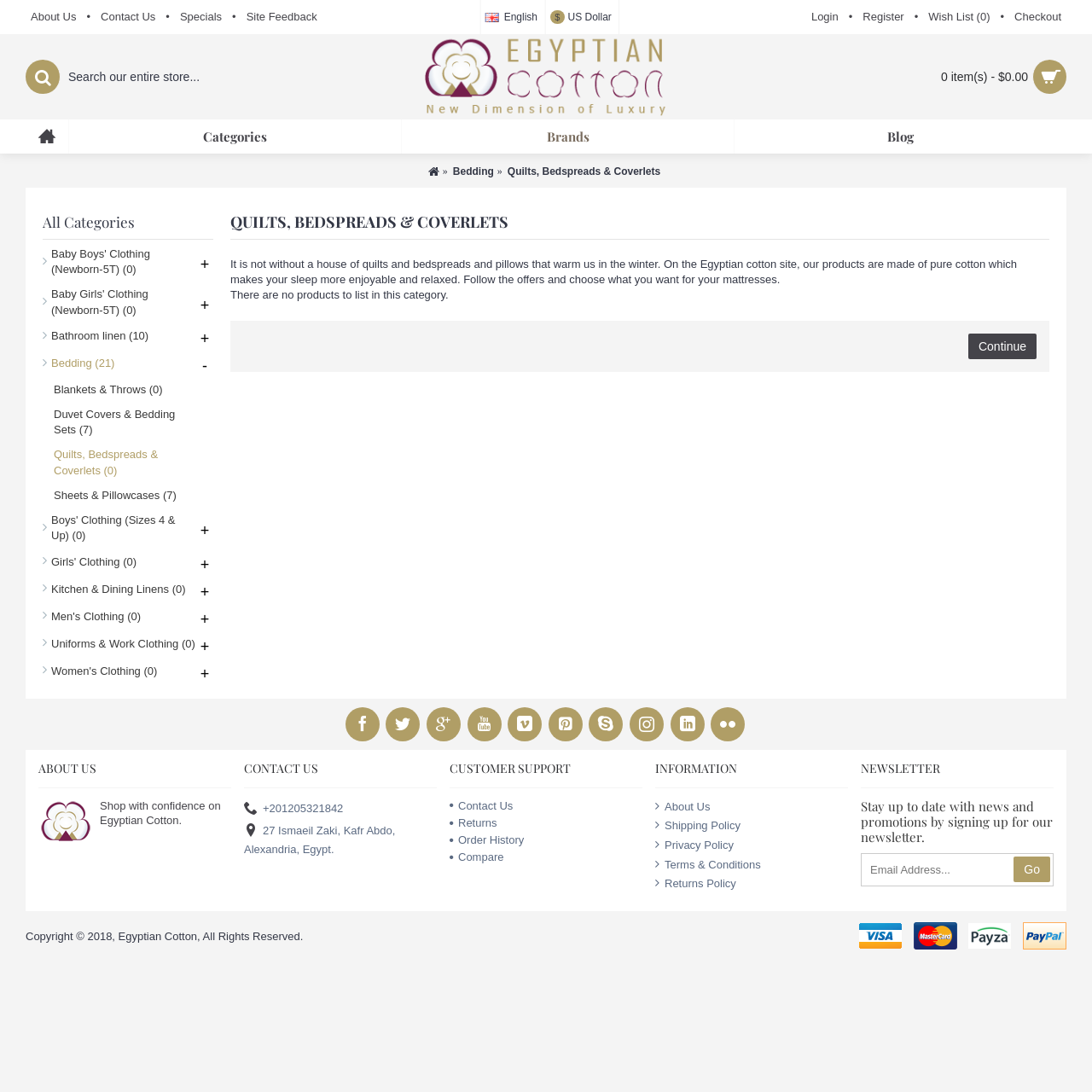Give a one-word or short phrase answer to the question: 
What is the current number of items in the cart?

0